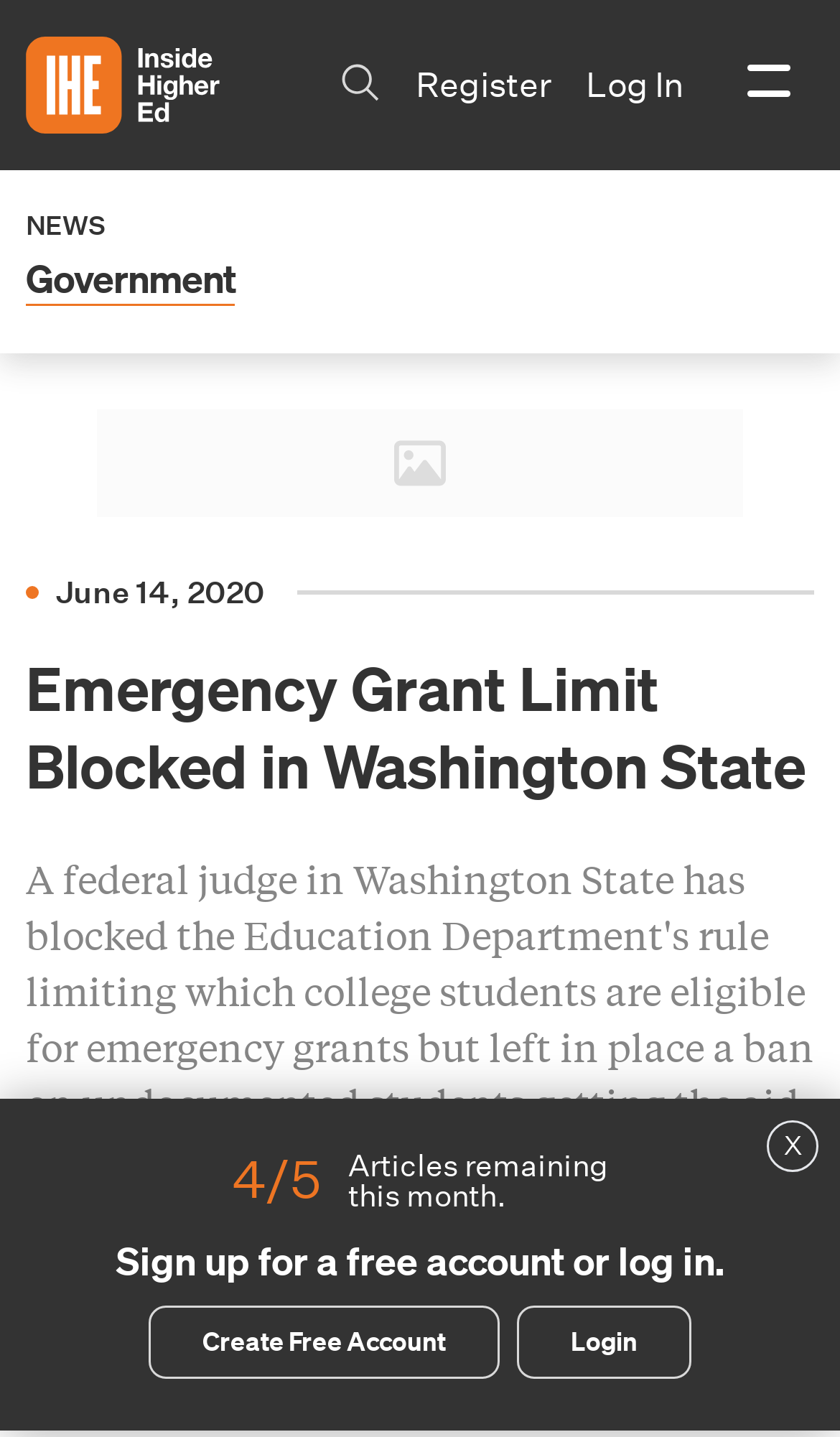From the screenshot, find the bounding box of the UI element matching this description: "Kery Murakami". Supply the bounding box coordinates in the form [left, top, right, bottom], each a float between 0 and 1.

[0.092, 0.825, 0.349, 0.852]